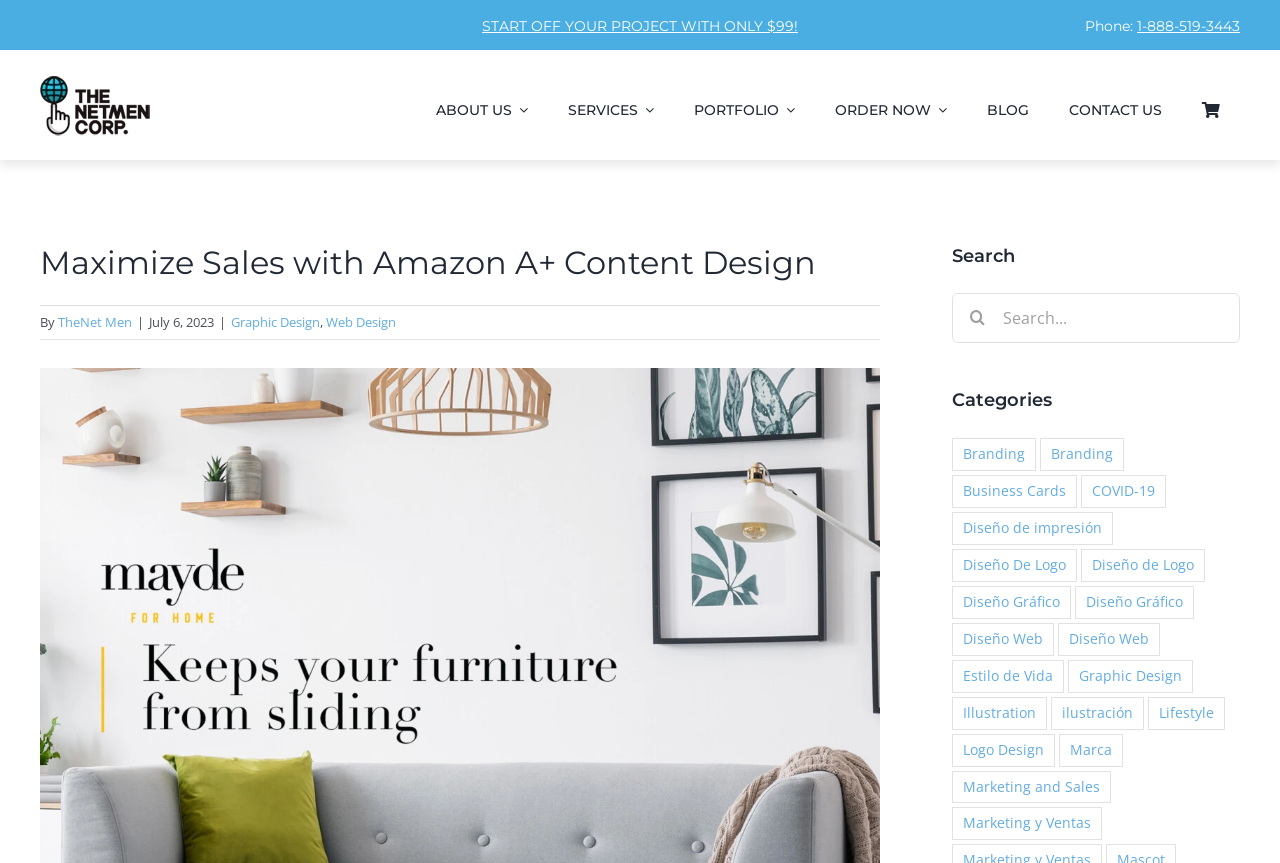Determine the bounding box coordinates of the clickable area required to perform the following instruction: "View the 'PORTFOLIO'". The coordinates should be represented as four float numbers between 0 and 1: [left, top, right, bottom].

[0.527, 0.113, 0.637, 0.142]